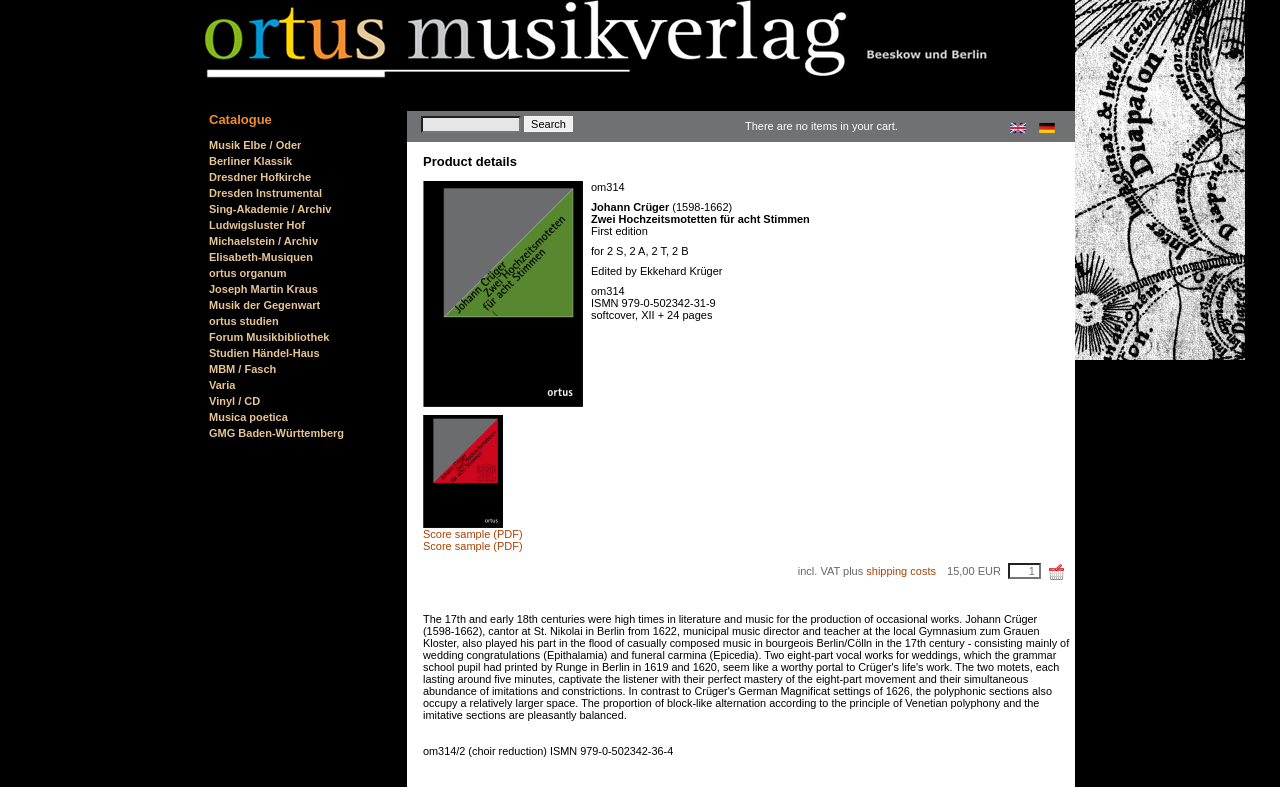Specify the bounding box coordinates of the area to click in order to follow the given instruction: "Go to catalogue."

[0.163, 0.142, 0.301, 0.161]